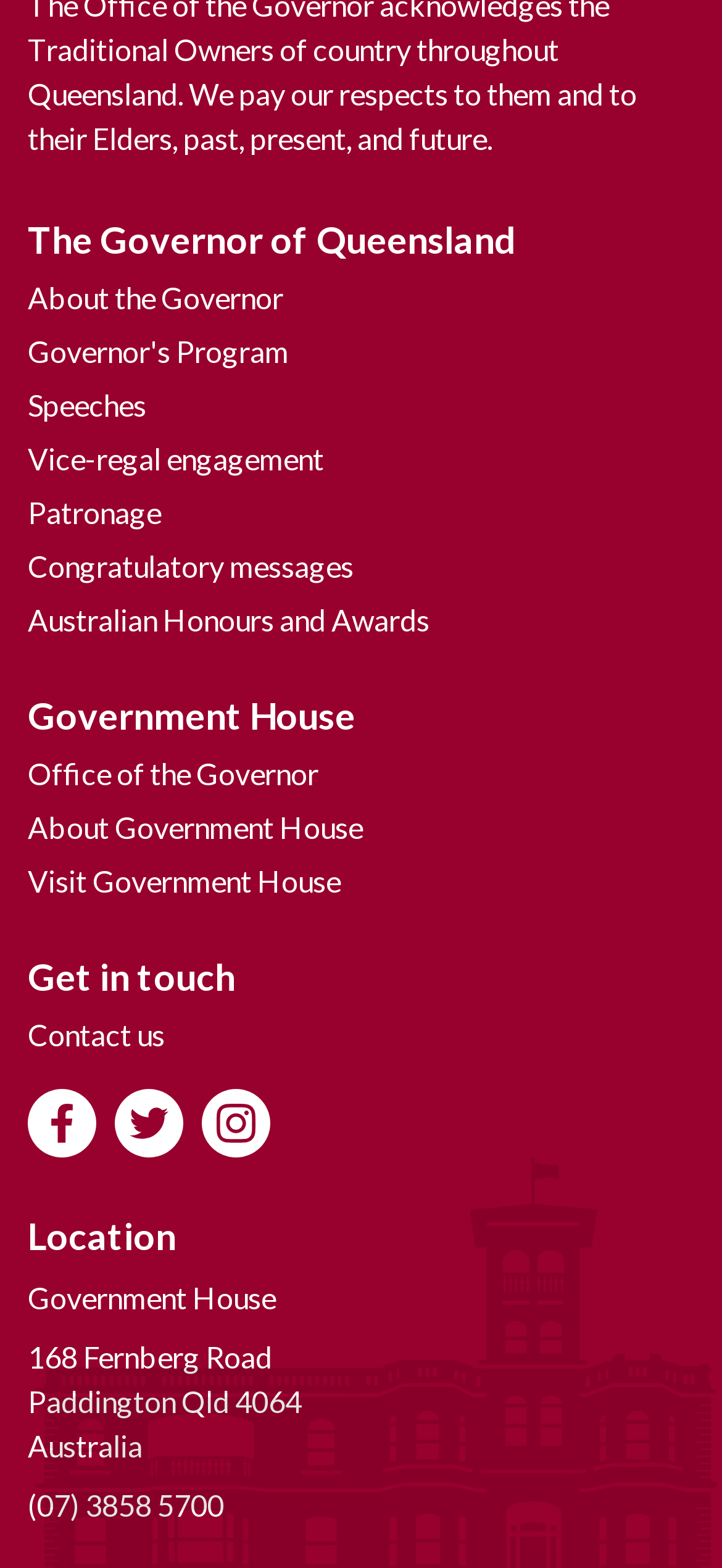What is the phone number to contact the Governor?
Provide an in-depth answer to the question, covering all aspects.

I found a link element with the text '(07) 3858 5700' which is likely to be the phone number to contact the Governor. This element is located under the 'Get in touch' heading, which suggests that it is a contact method.